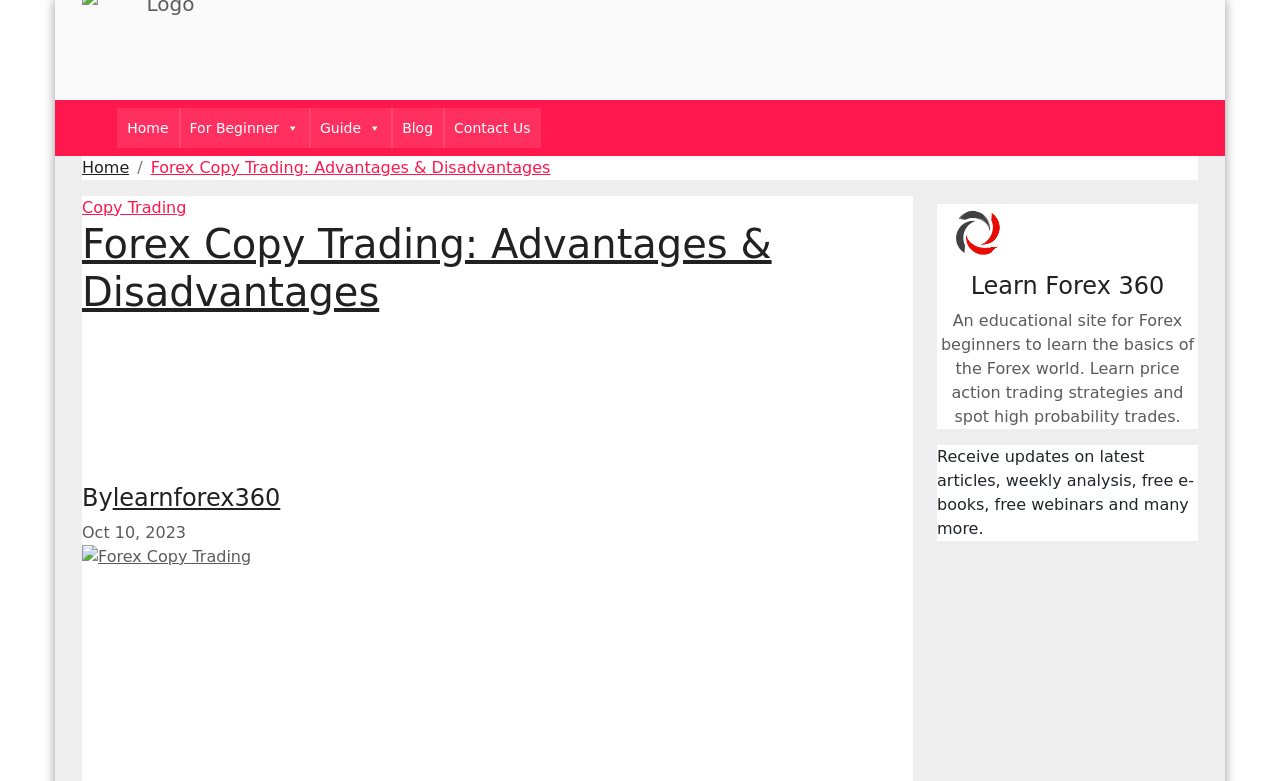Identify the bounding box coordinates of the clickable region required to complete the instruction: "Visit the Blog". The coordinates should be given as four float numbers within the range of 0 and 1, i.e., [left, top, right, bottom].

[0.306, 0.138, 0.346, 0.19]